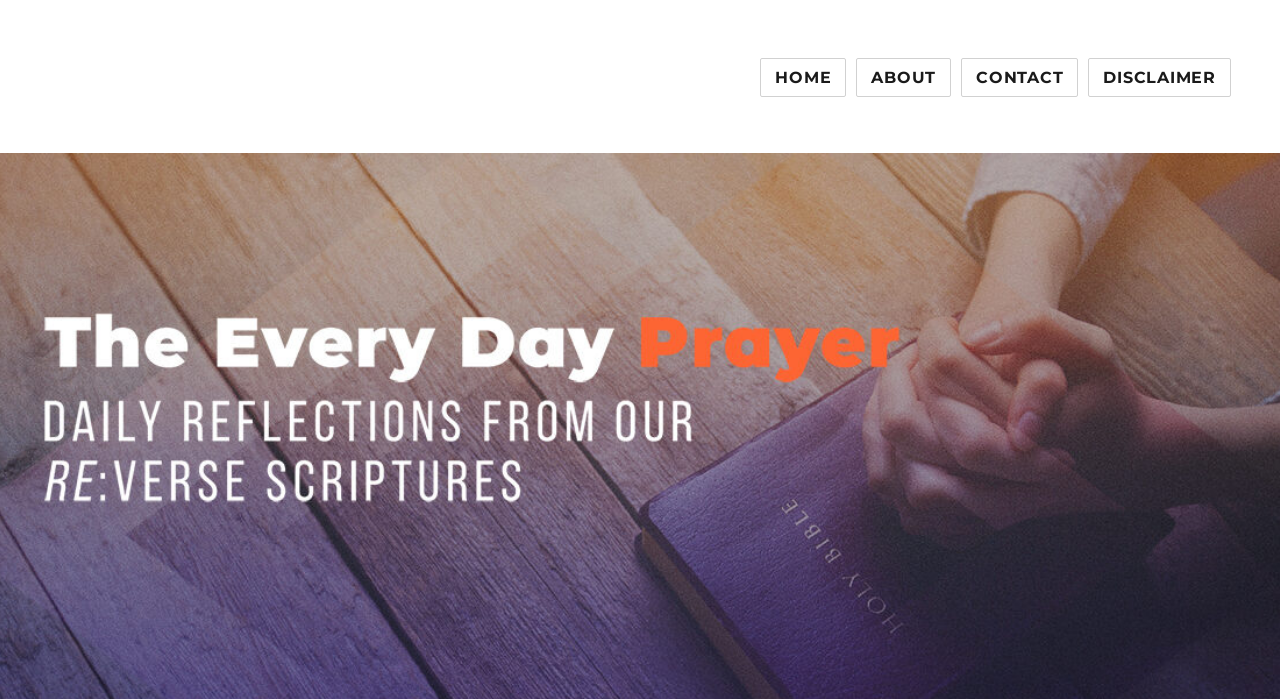Identify the bounding box of the UI component described as: "About".

[0.68, 0.083, 0.751, 0.139]